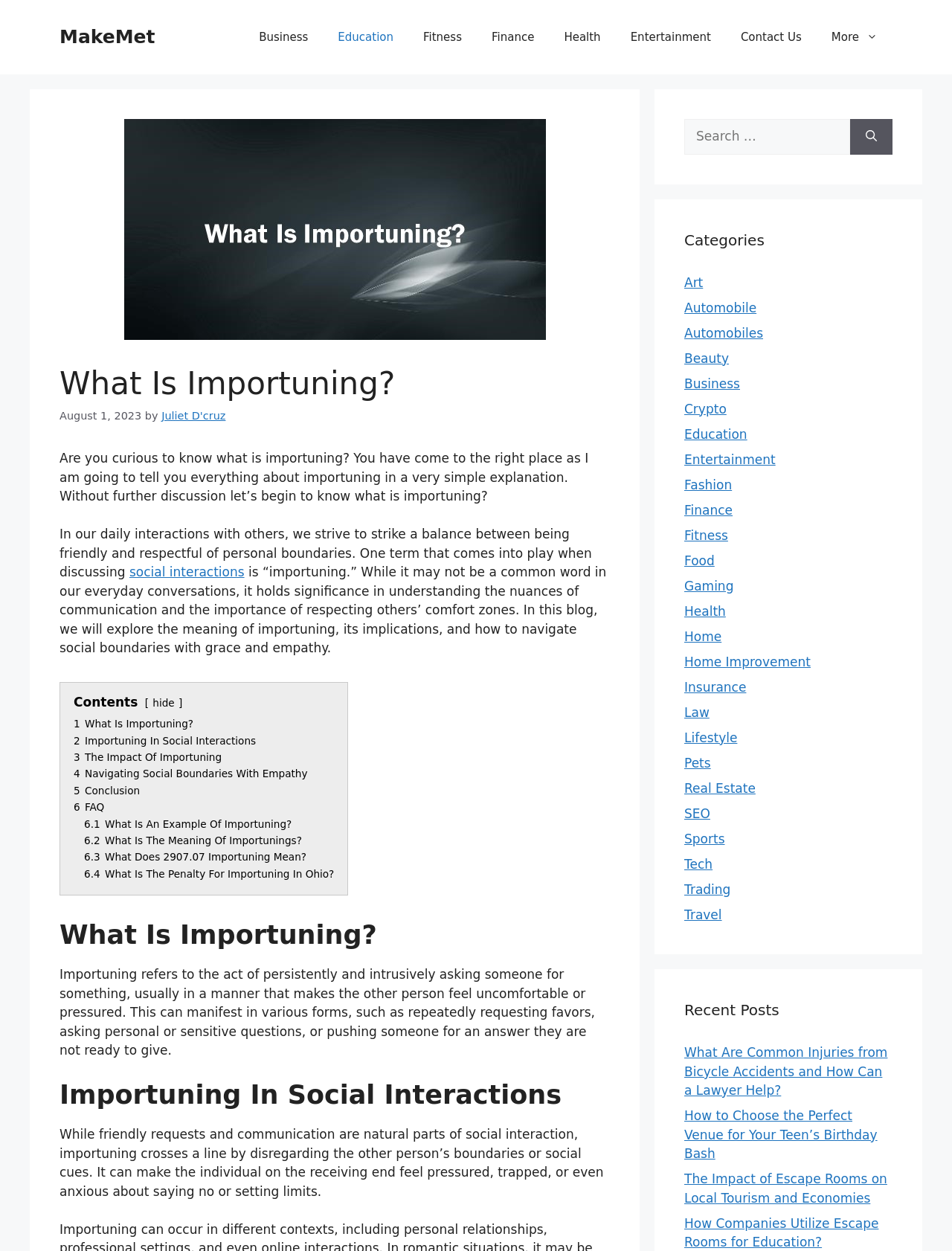Answer this question using a single word or a brief phrase:
Who is the author of the article?

Juliet D'cruz